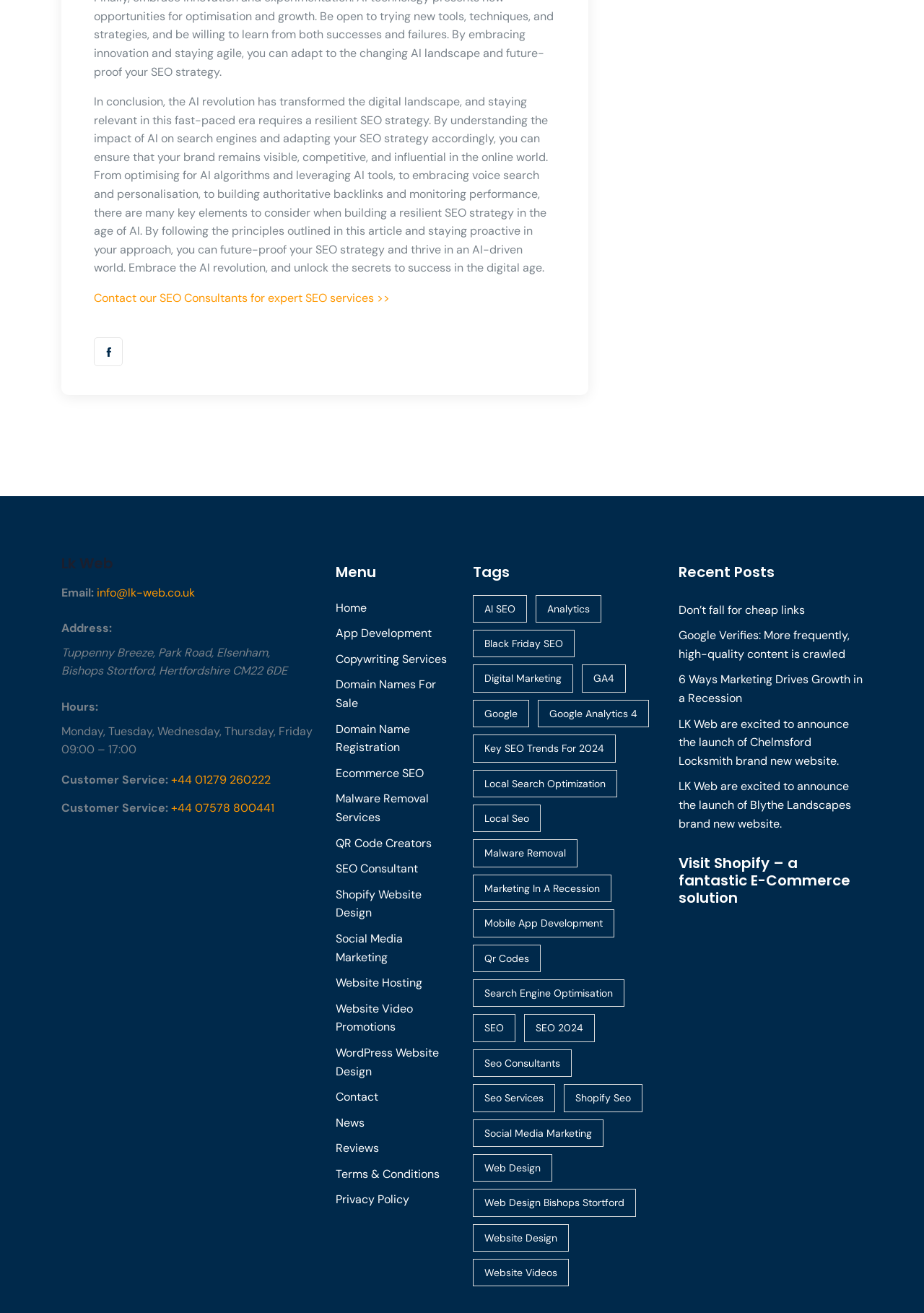Provide your answer in one word or a succinct phrase for the question: 
What is the phone number for customer service?

+44 01279 260222